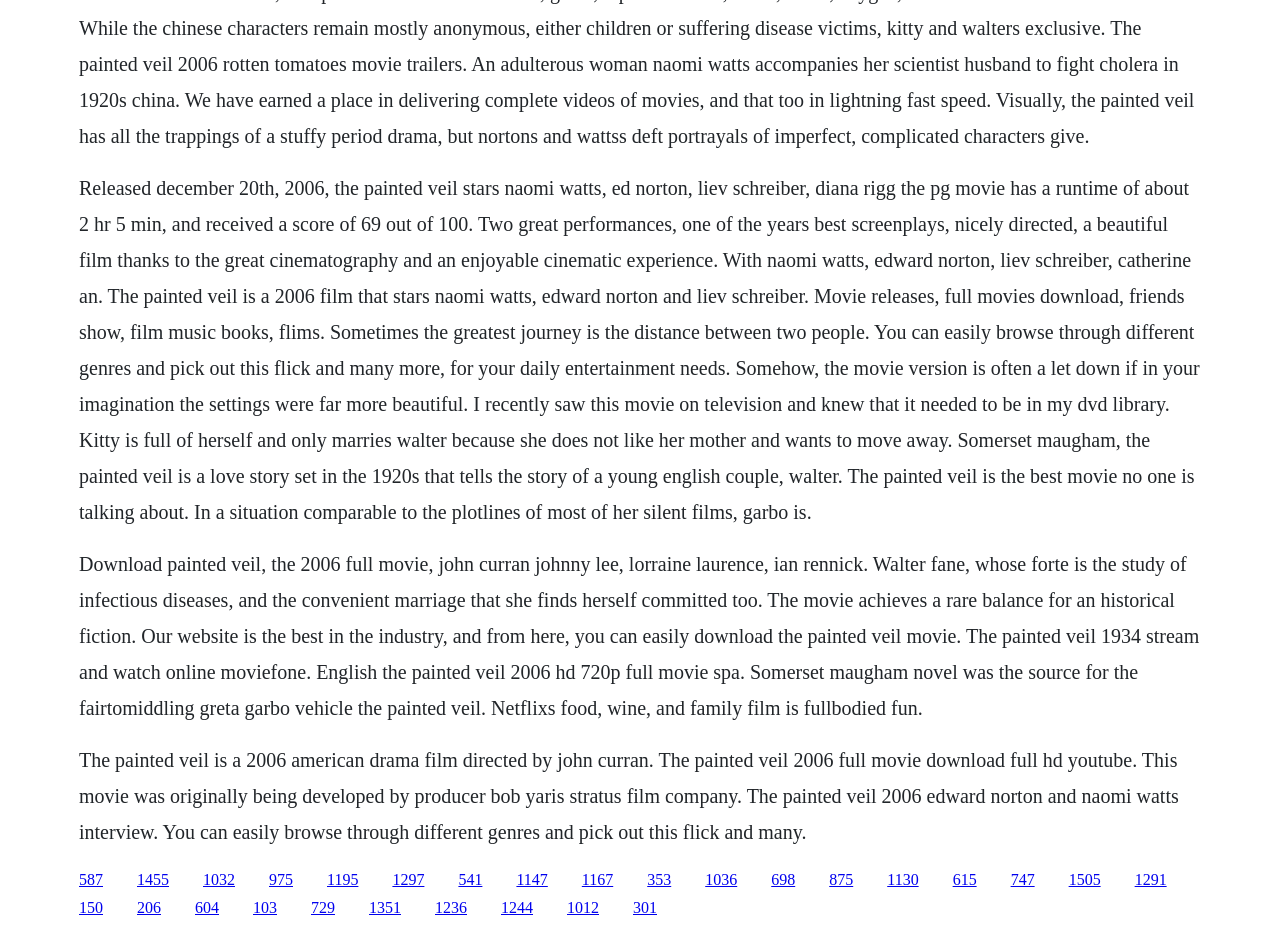Respond to the following question using a concise word or phrase: 
How many links are available on the webpage?

34